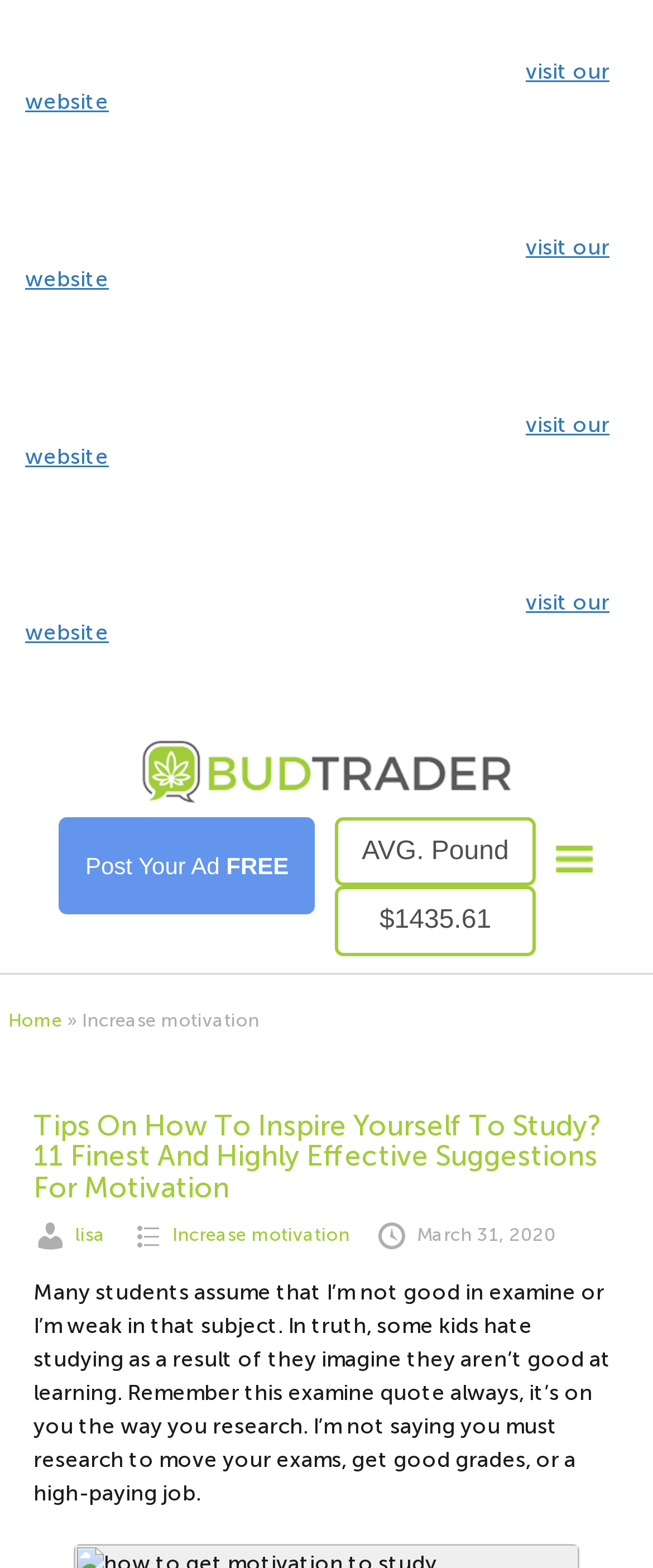Find the bounding box coordinates for the HTML element described as: "Home". The coordinates should consist of four float values between 0 and 1, i.e., [left, top, right, bottom].

[0.013, 0.644, 0.095, 0.658]